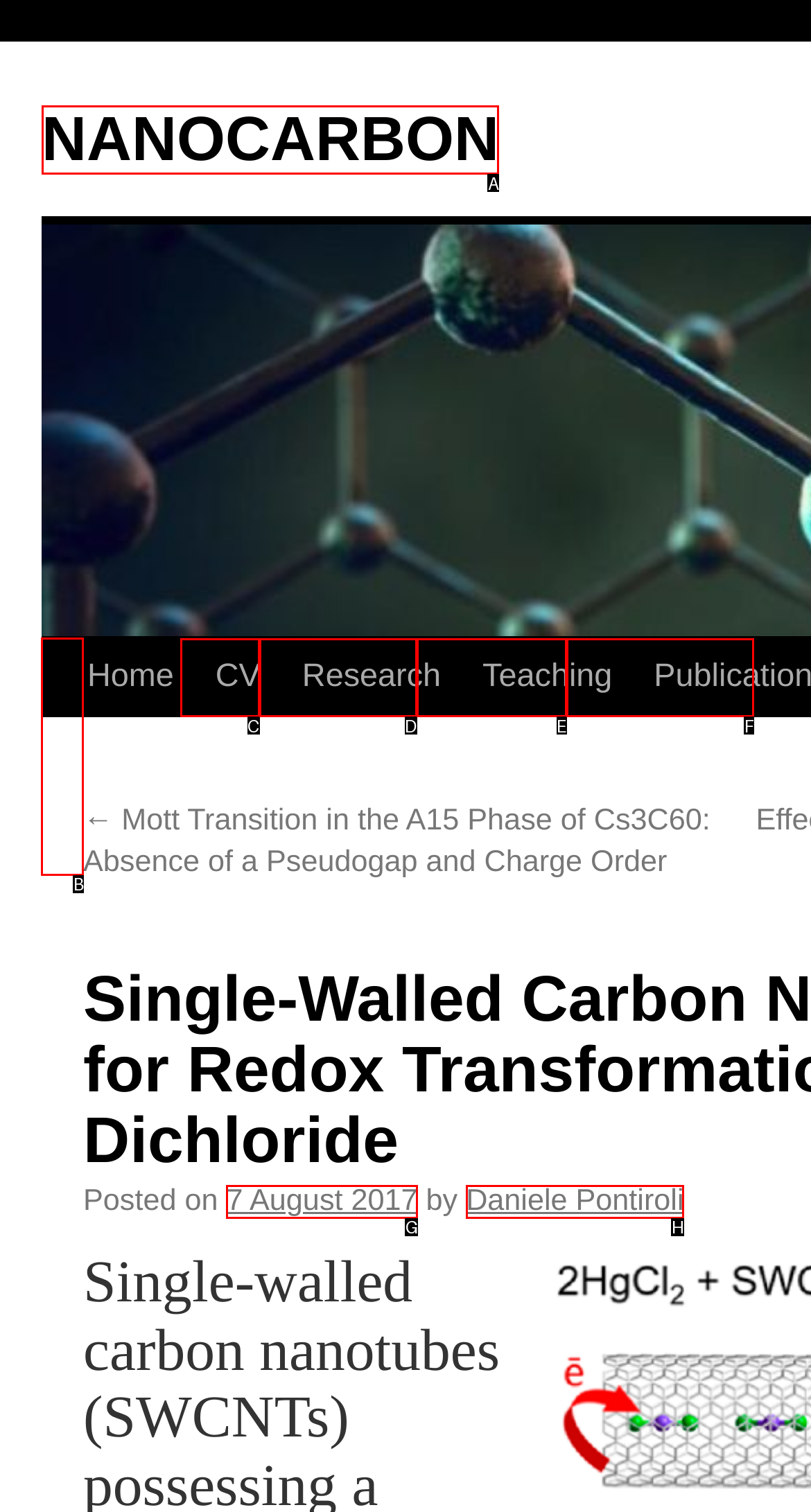For the instruction: skip to content, determine the appropriate UI element to click from the given options. Respond with the letter corresponding to the correct choice.

B